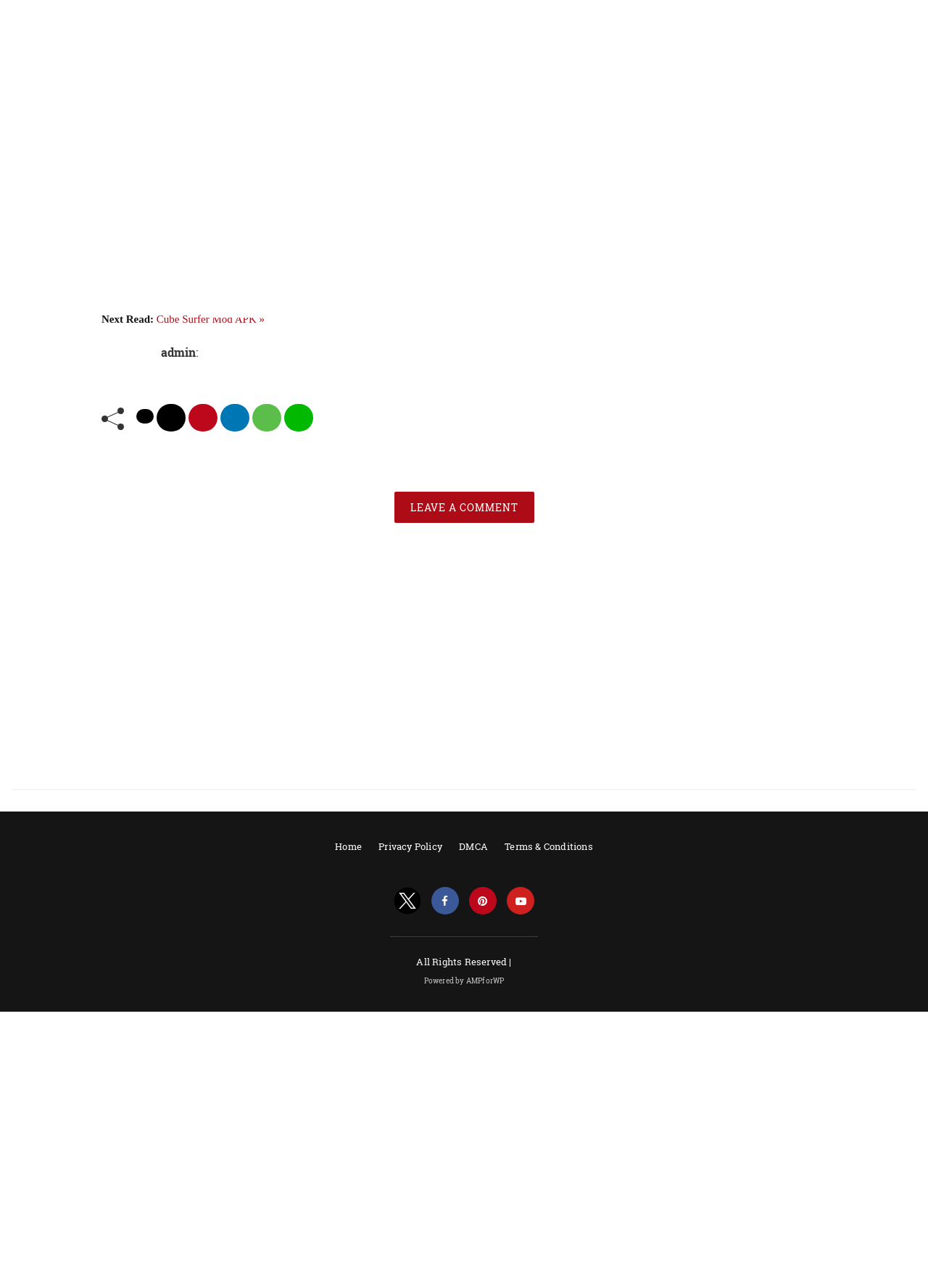Identify the bounding box coordinates for the UI element described as follows: Cube Surfer Mod APK ». Use the format (top-left x, top-left y, bottom-right x, bottom-right y) and ensure all values are floating point numbers between 0 and 1.

[0.169, 0.243, 0.285, 0.252]